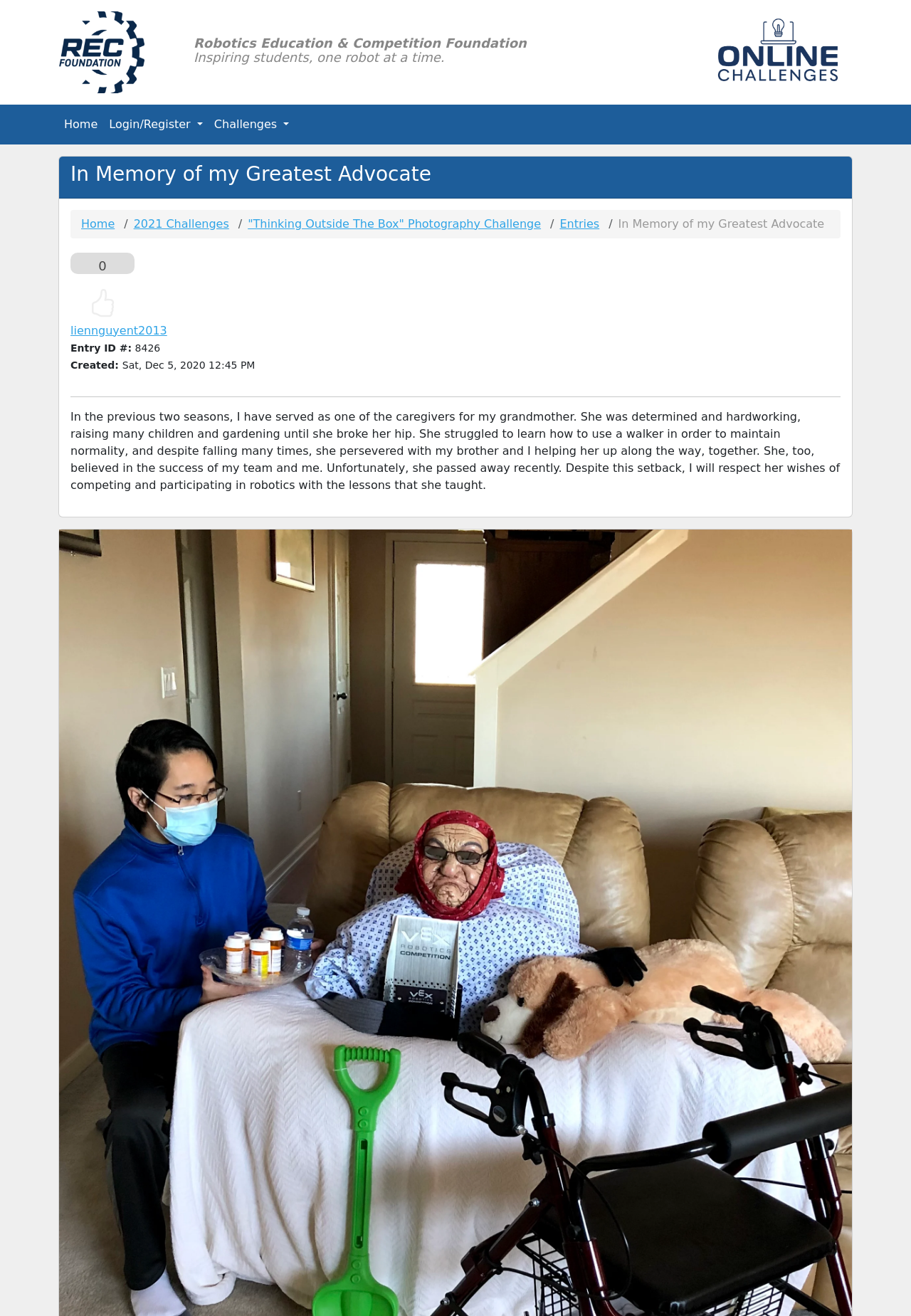Highlight the bounding box coordinates of the region I should click on to meet the following instruction: "Click the Challenges button".

[0.229, 0.084, 0.324, 0.105]